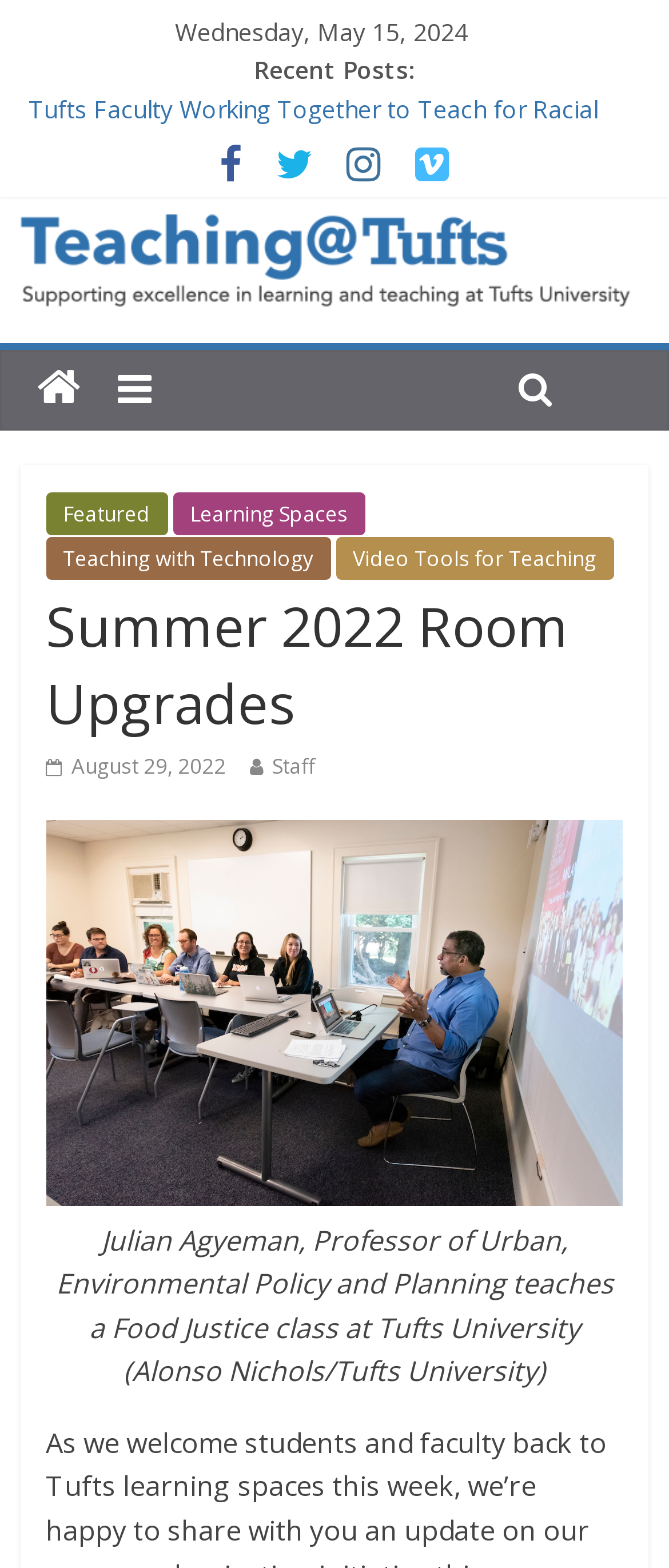How many links are there in the recent posts section?
Using the image, answer in one word or phrase.

5